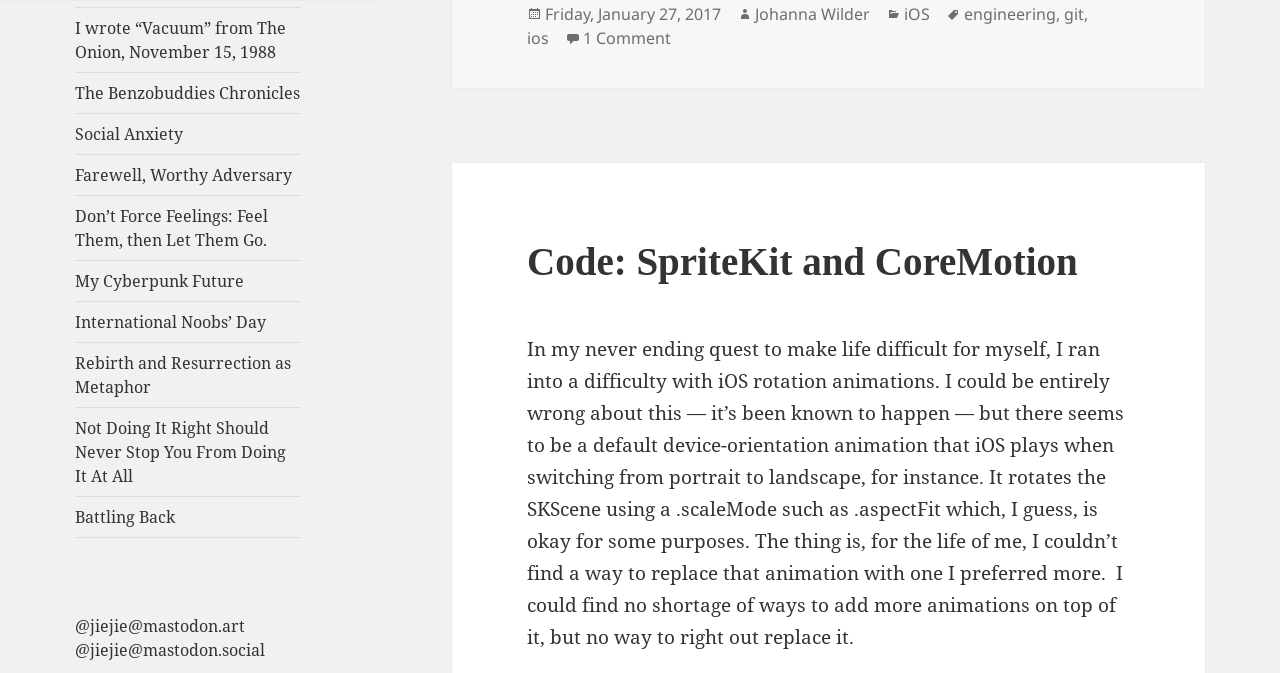Please identify the bounding box coordinates of the clickable area that will allow you to execute the instruction: "Read the article 'Code: SpriteKit and CoreMotion'".

[0.412, 0.357, 0.842, 0.421]